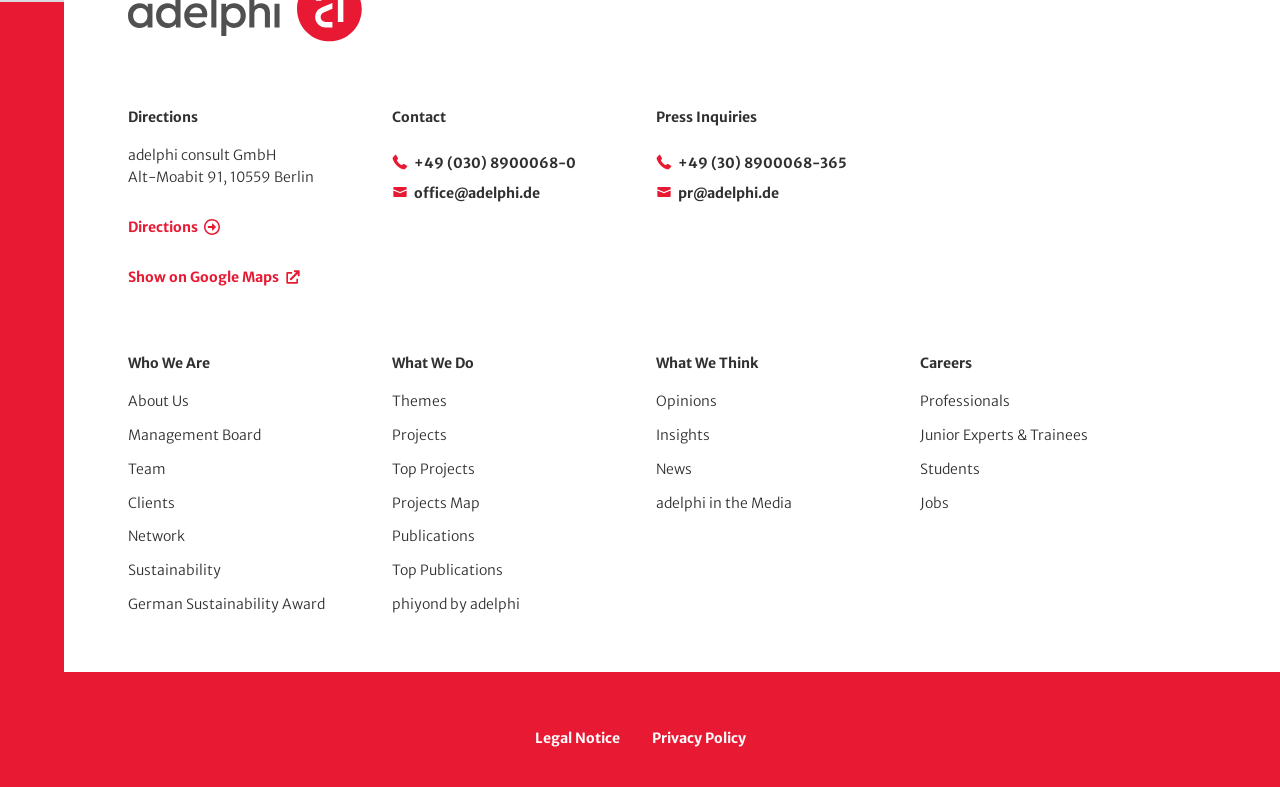What is the company name?
Using the image provided, answer with just one word or phrase.

adelphi consult GmbH